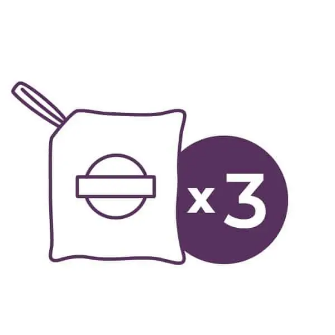Elaborate on the contents of the image in a comprehensive manner.

The image features a stylized illustration of a Scent Pak, depicting a small packet with a circular emblem and a zipper, accompanied by a bold "x3" indicating that the product is sold in a set of three. This visual representation emphasizes the availability of the "3 Scent Paks" option, which is part of a promotion highlighted on a webpage showcasing various scent pack bundles. The product likely offers a range of alluring fragrances designed to enhance any environment, making it an ideal choice for fragrance enthusiasts looking to immerse themselves in delightful aromas.